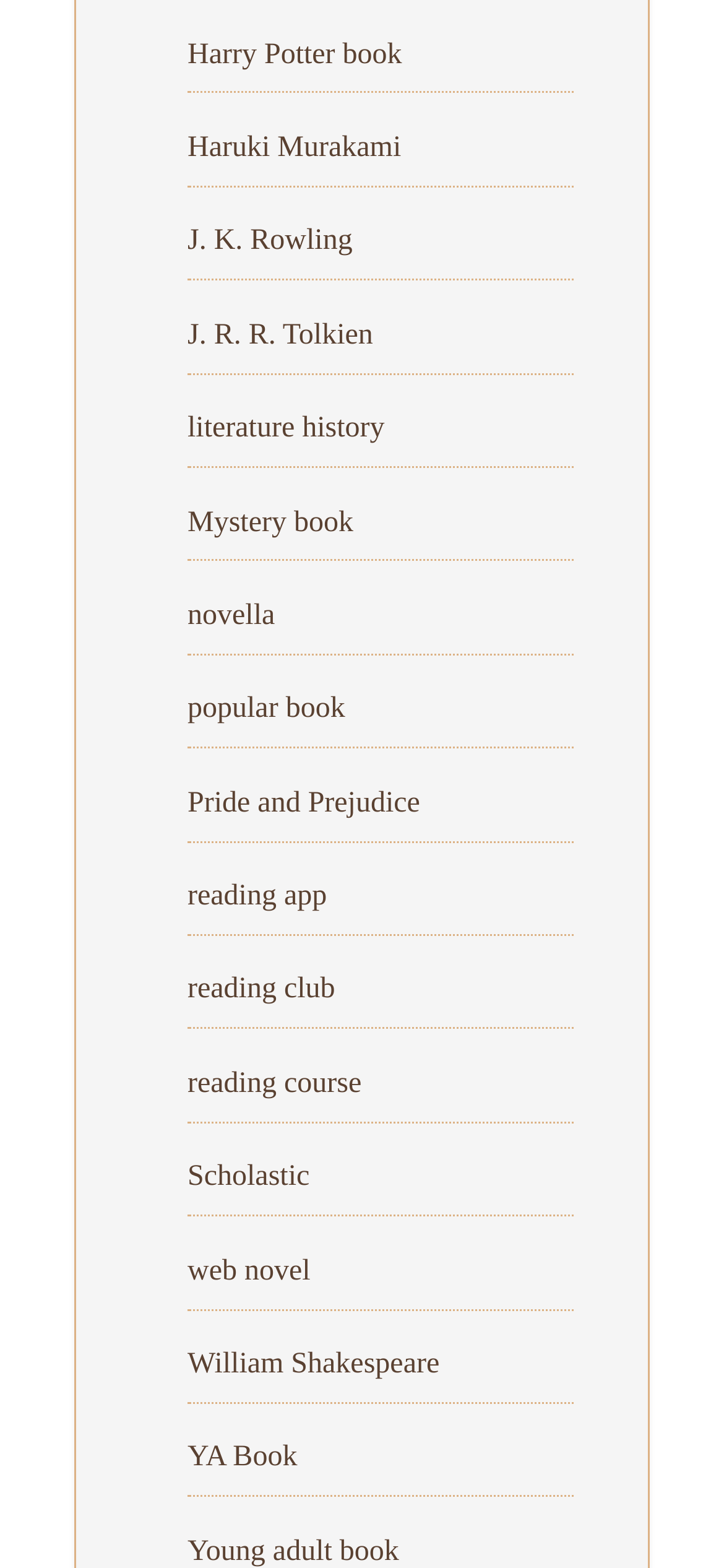How many authors are listed?
Refer to the image and provide a one-word or short phrase answer.

5